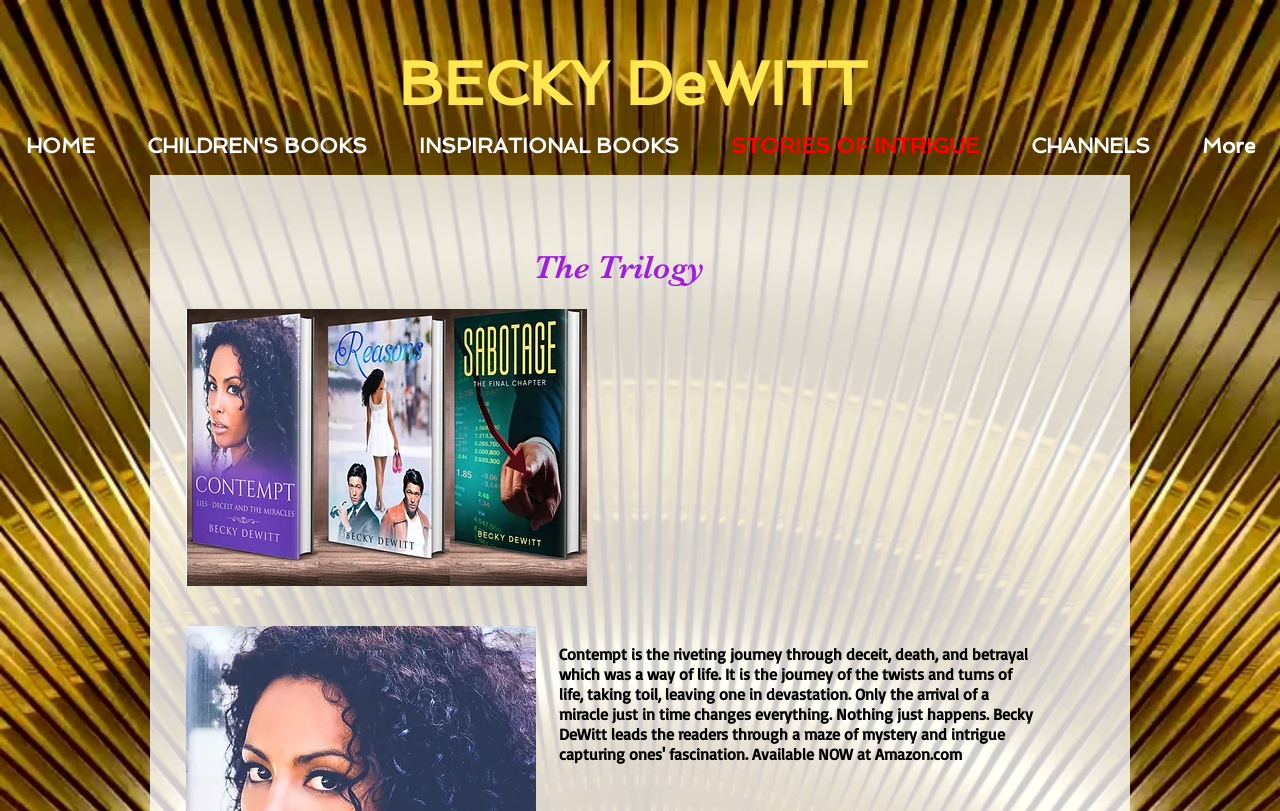Determine the bounding box coordinates of the clickable region to carry out the instruction: "view the trilogy image".

[0.145, 0.381, 0.459, 0.723]